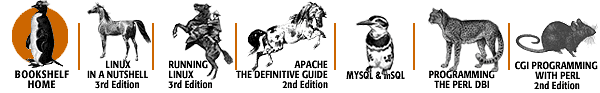Answer the question using only one word or a concise phrase: What is the theme of the book illustrations?

Animals